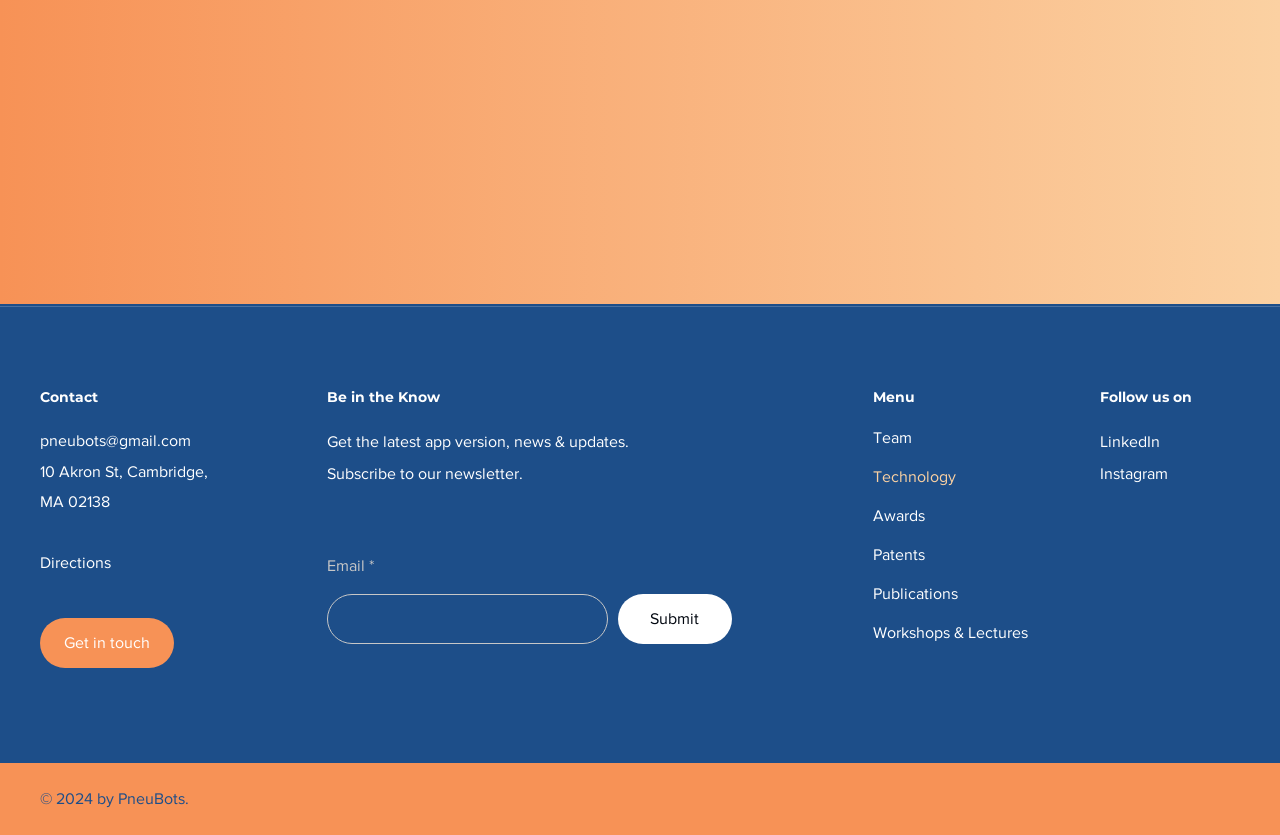Extract the bounding box coordinates for the UI element described by the text: "Team". The coordinates should be in the form of [left, top, right, bottom] with values between 0 and 1.

[0.682, 0.501, 0.792, 0.547]